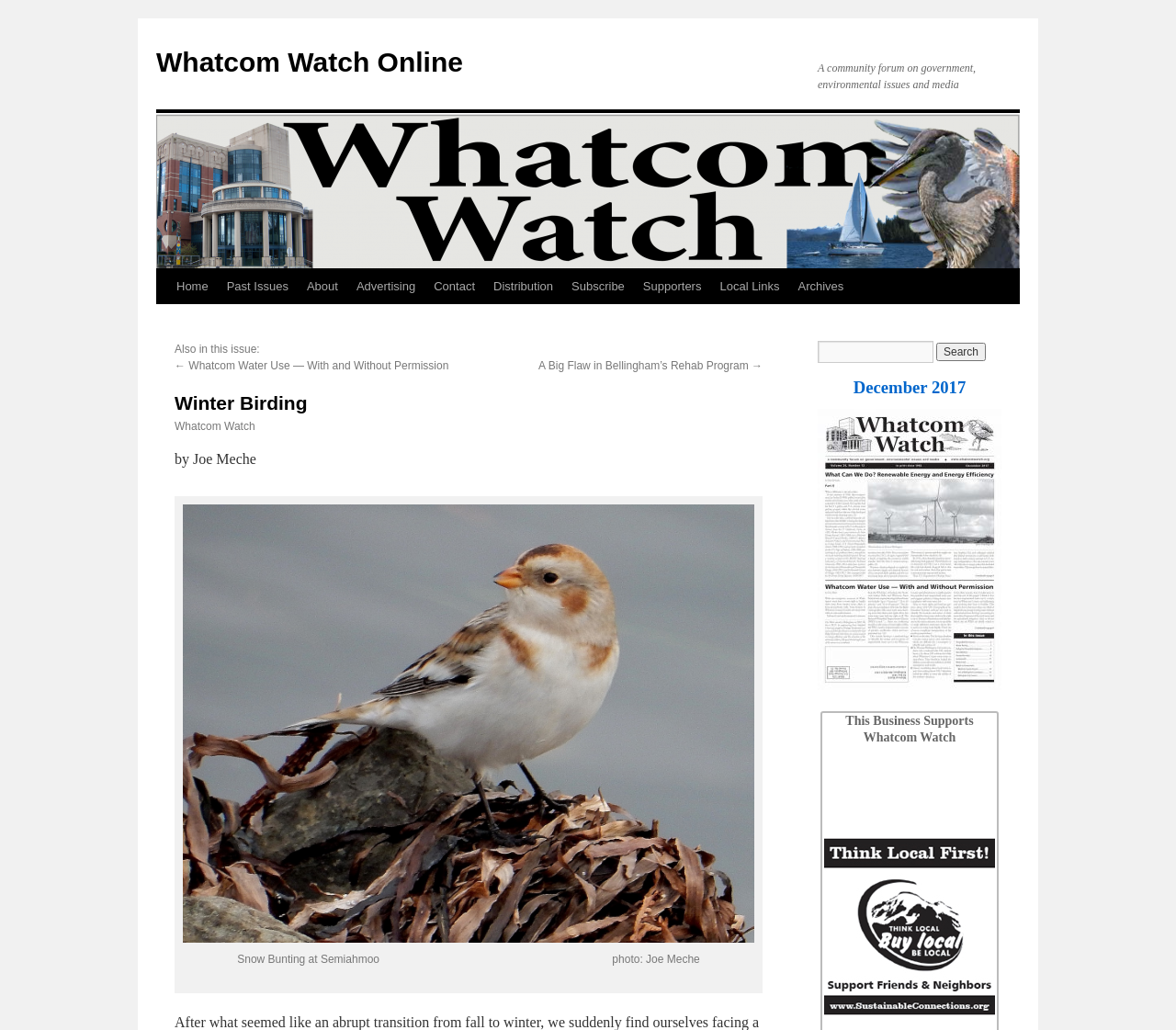Locate the bounding box coordinates of the element's region that should be clicked to carry out the following instruction: "view past issues". The coordinates need to be four float numbers between 0 and 1, i.e., [left, top, right, bottom].

[0.185, 0.261, 0.253, 0.295]